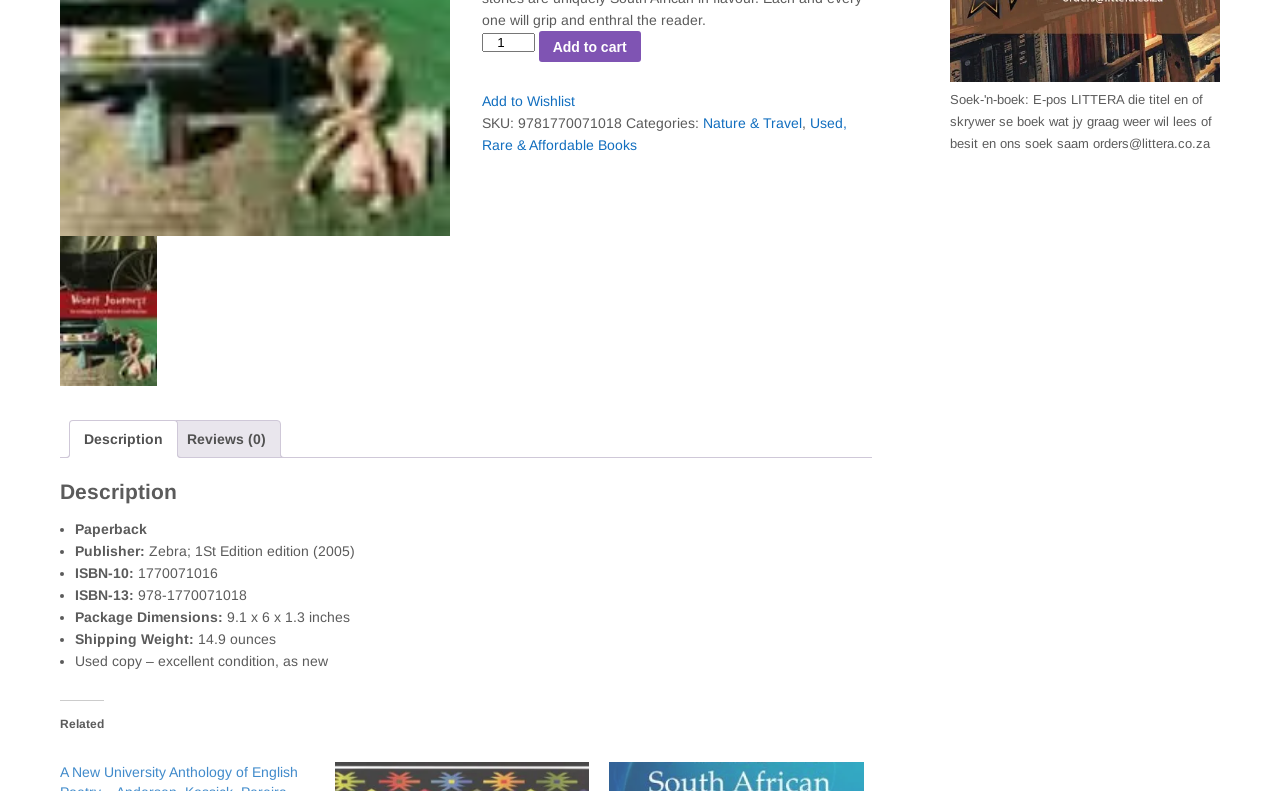Please specify the bounding box coordinates in the format (top-left x, top-left y, bottom-right x, bottom-right y), with values ranging from 0 to 1. Identify the bounding box for the UI component described as follows: Reviews (0)

[0.146, 0.532, 0.208, 0.578]